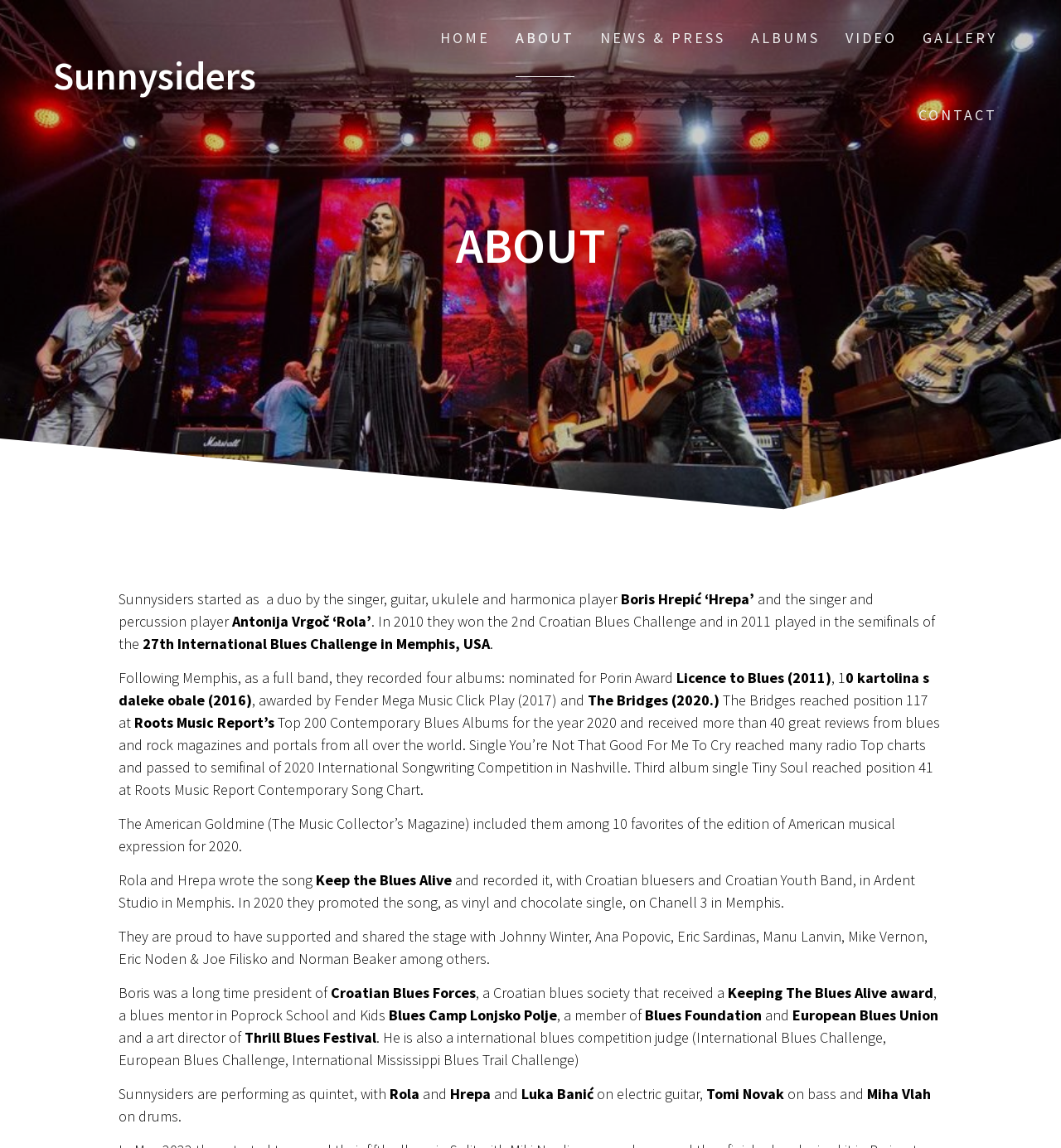Please locate the bounding box coordinates of the element that needs to be clicked to achieve the following instruction: "Click on Sunnysiders". The coordinates should be four float numbers between 0 and 1, i.e., [left, top, right, bottom].

[0.05, 0.05, 0.241, 0.083]